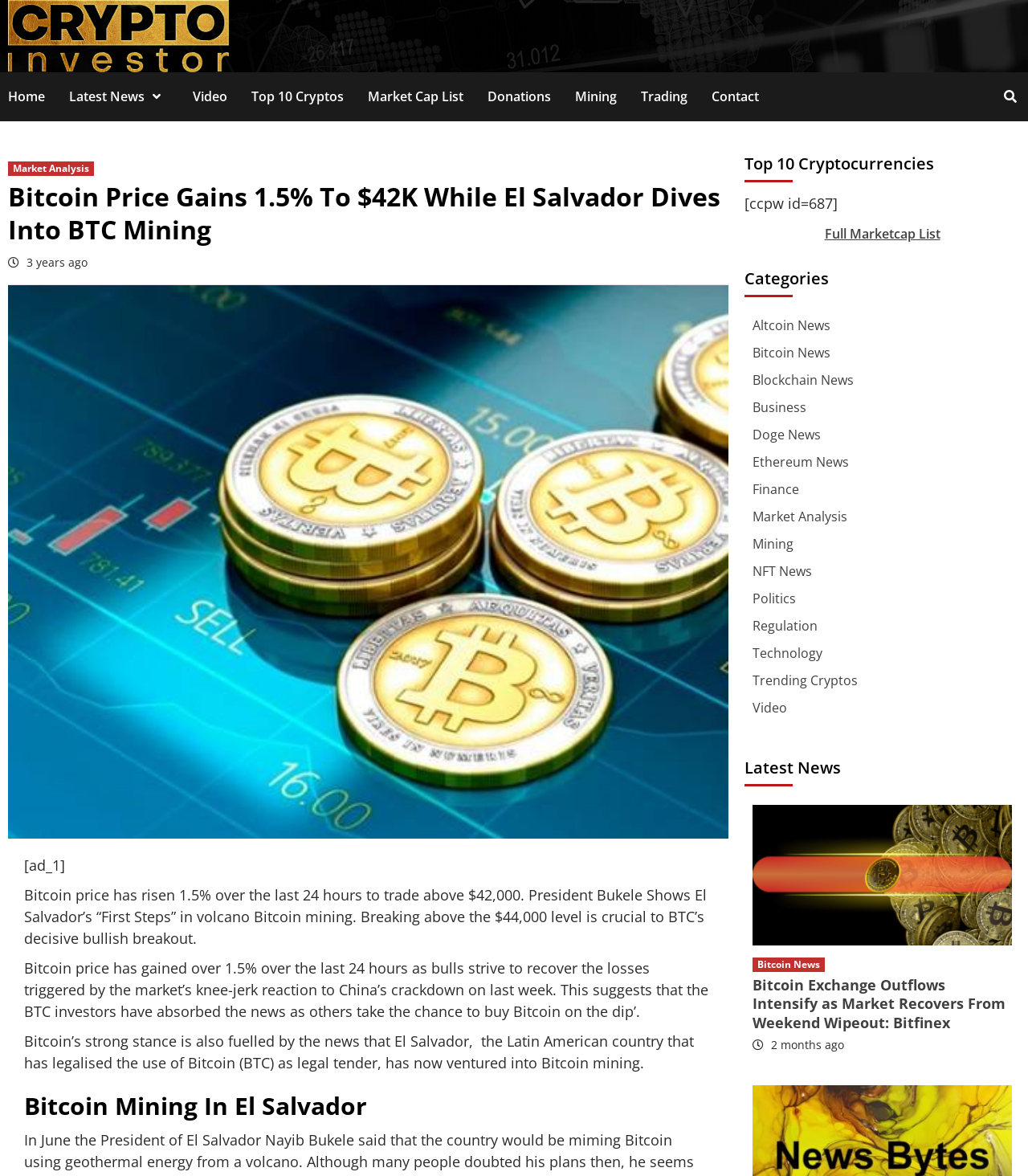Locate the bounding box coordinates of the UI element described by: "Contact". The bounding box coordinates should consist of four float numbers between 0 and 1, i.e., [left, top, right, bottom].

None